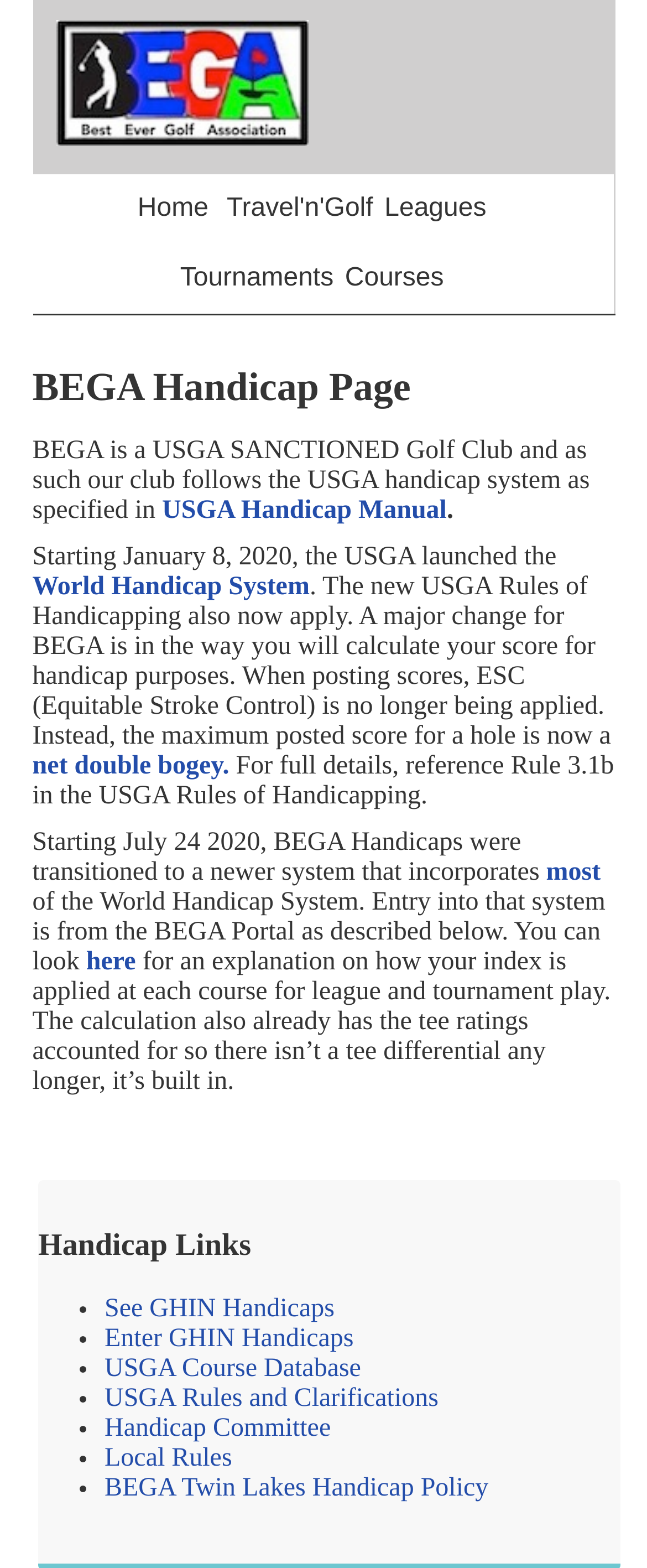Kindly determine the bounding box coordinates of the area that needs to be clicked to fulfill this instruction: "Check the 'Handicap Links'".

[0.059, 0.783, 0.959, 0.806]